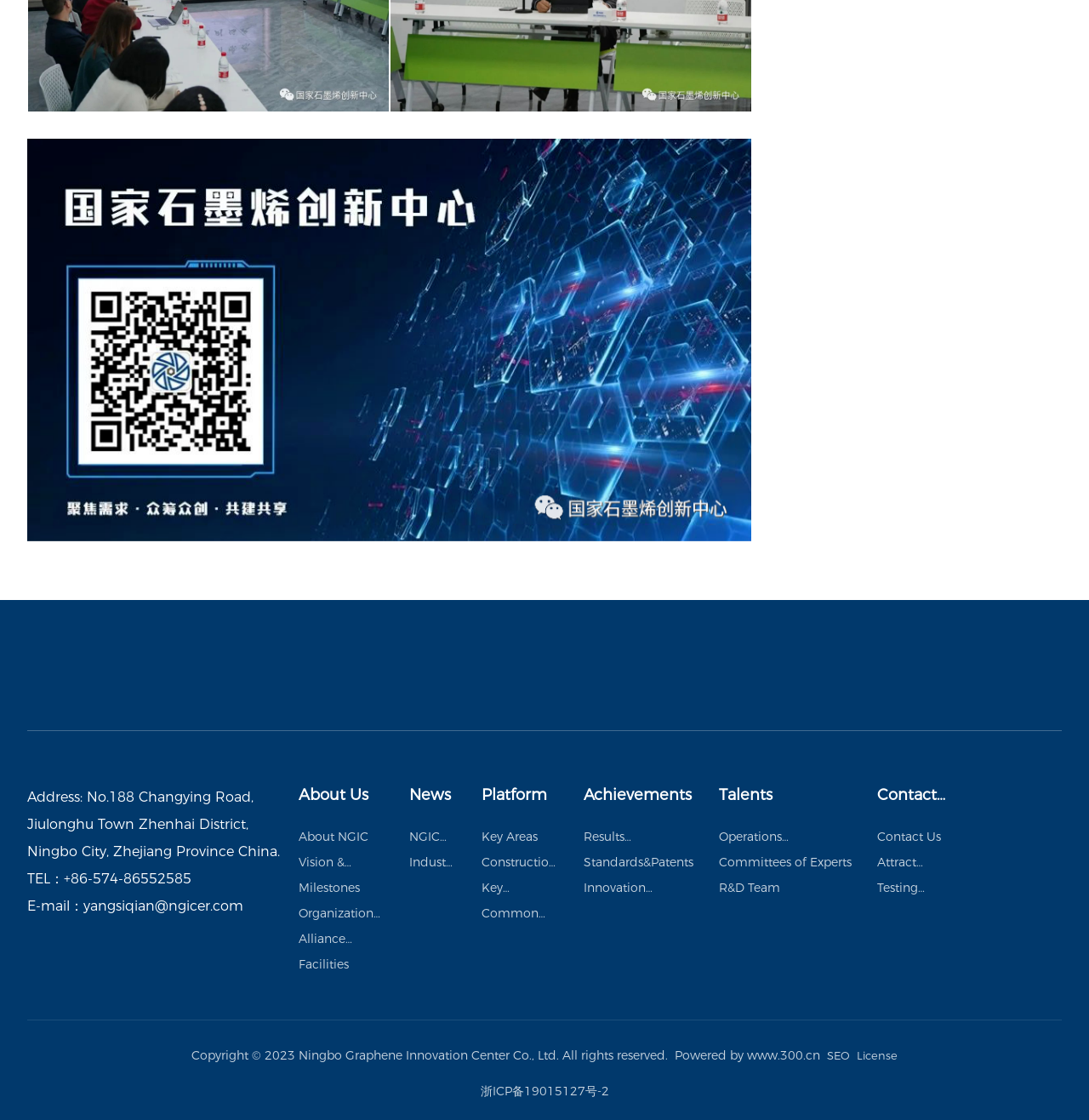Kindly provide the bounding box coordinates of the section you need to click on to fulfill the given instruction: "View NGIC News".

[0.376, 0.736, 0.419, 0.758]